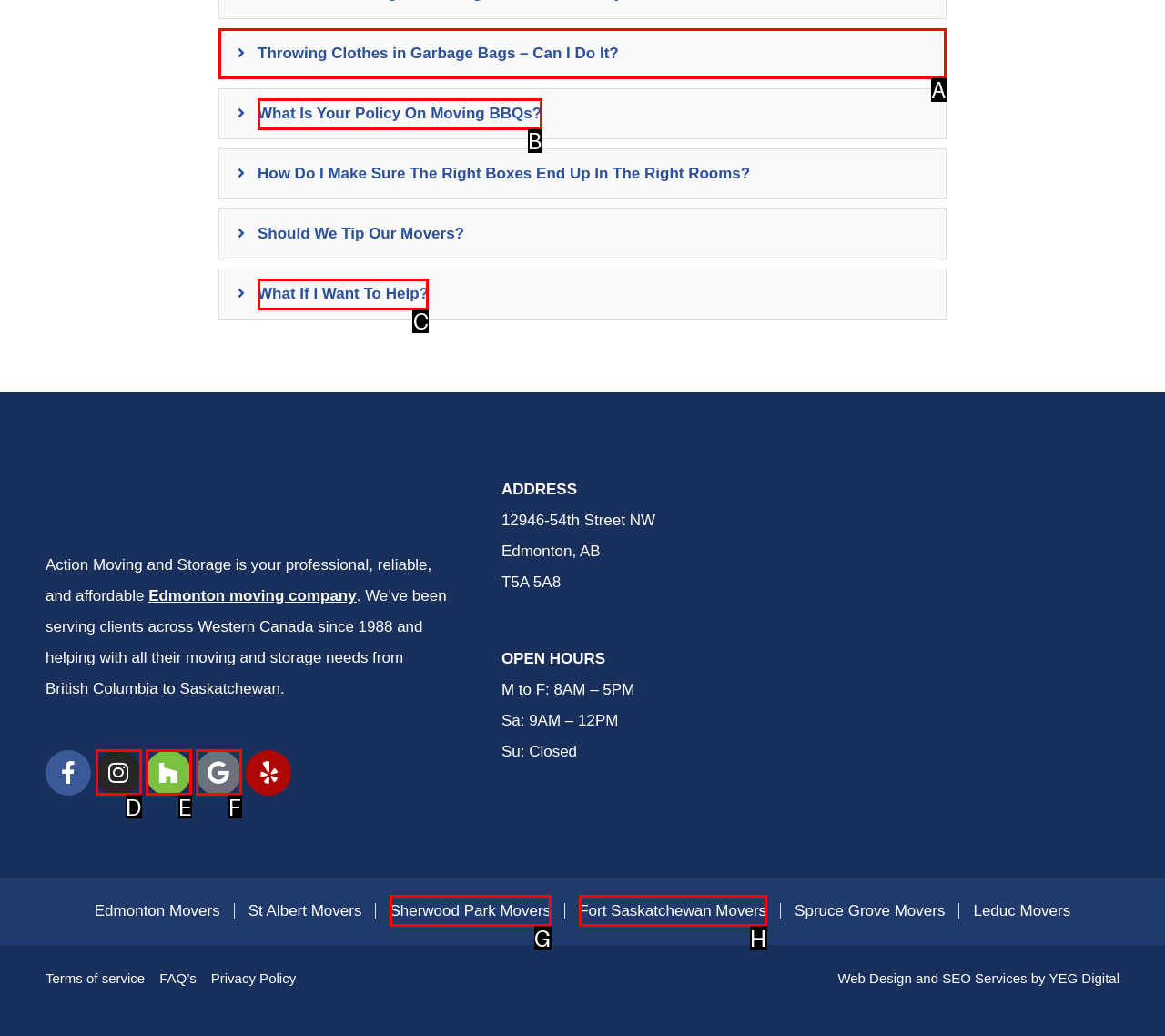Identify which HTML element should be clicked to fulfill this instruction: Click the 'Throwing Clothes in Garbage Bags – Can I Do It?' tab Reply with the correct option's letter.

A